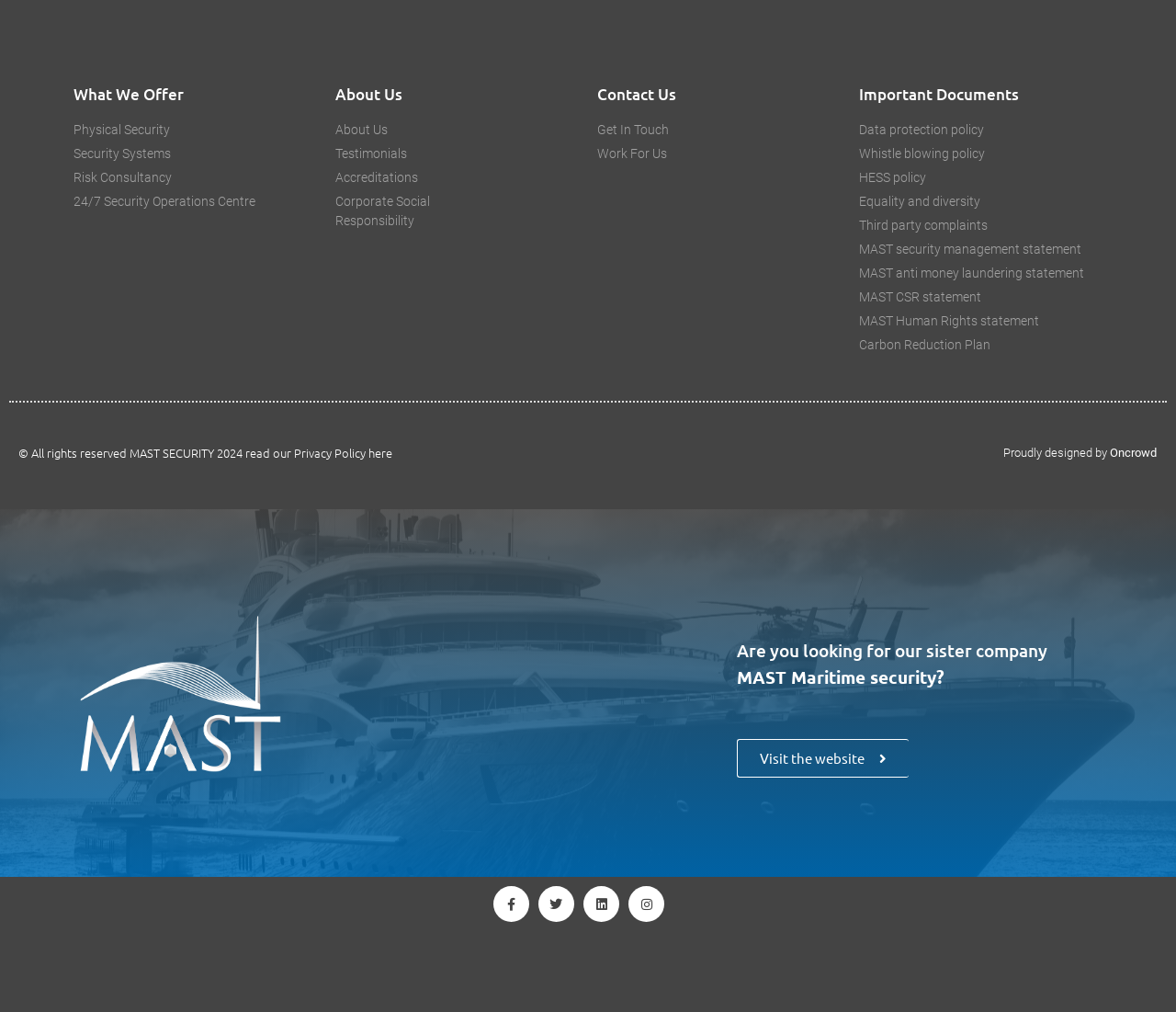Extract the bounding box coordinates of the UI element described: "MAST Human Rights statement". Provide the coordinates in the format [left, top, right, bottom] with values ranging from 0 to 1.

[0.73, 0.307, 0.938, 0.327]